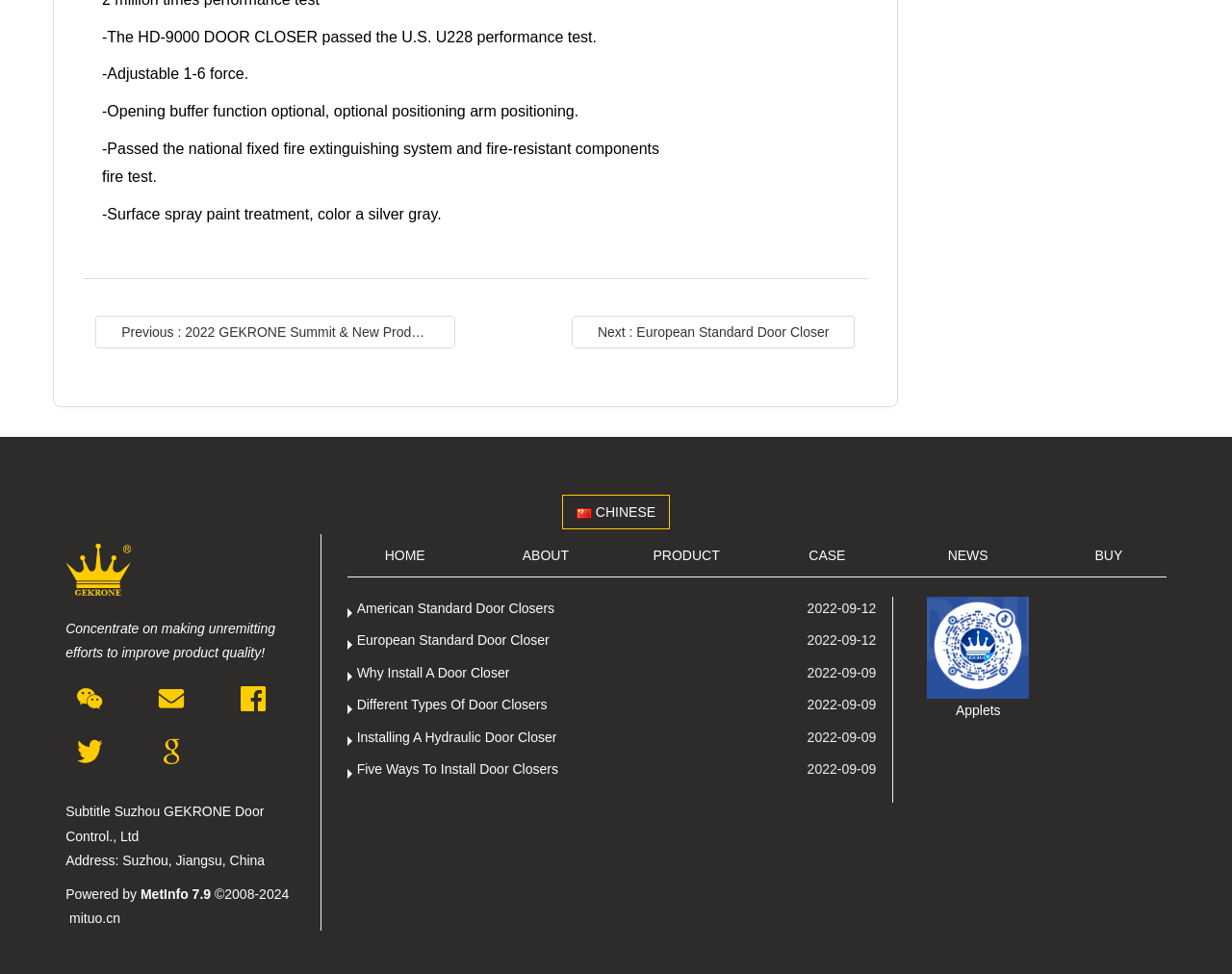Using the provided description MetInfo 7.9, find the bounding box coordinates for the UI element. Provide the coordinates in (top-left x, top-left y, bottom-right x, bottom-right y) format, ensuring all values are between 0 and 1.

[0.114, 0.91, 0.171, 0.926]